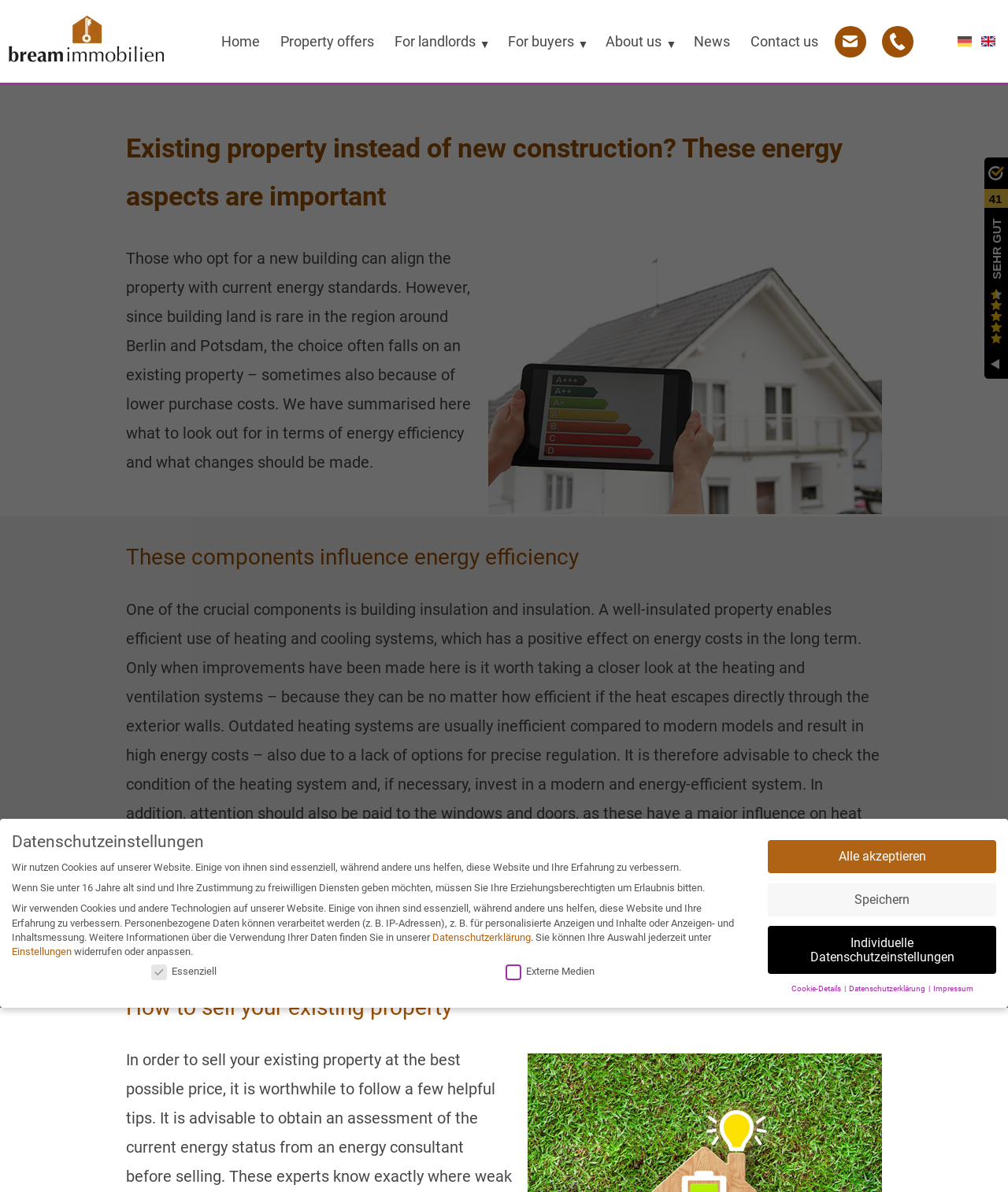Locate the bounding box coordinates of the clickable part needed for the task: "Click on the 'Property offers' link".

[0.275, 0.013, 0.374, 0.056]